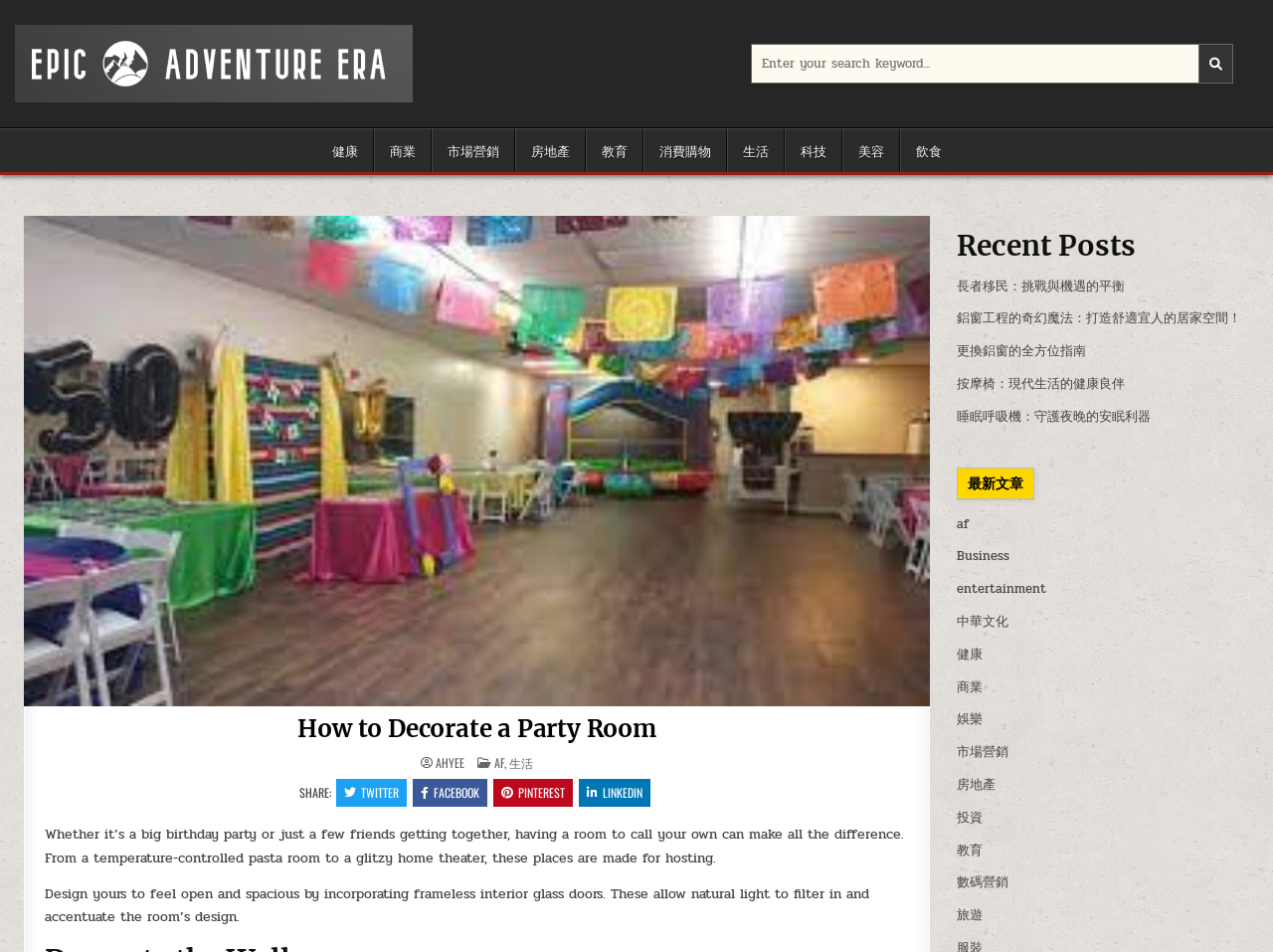Please determine the bounding box coordinates, formatted as (top-left x, top-left y, bottom-right x, bottom-right y), with all values as floating point numbers between 0 and 1. Identify the bounding box of the region described as: 中華文化

[0.752, 0.643, 0.793, 0.663]